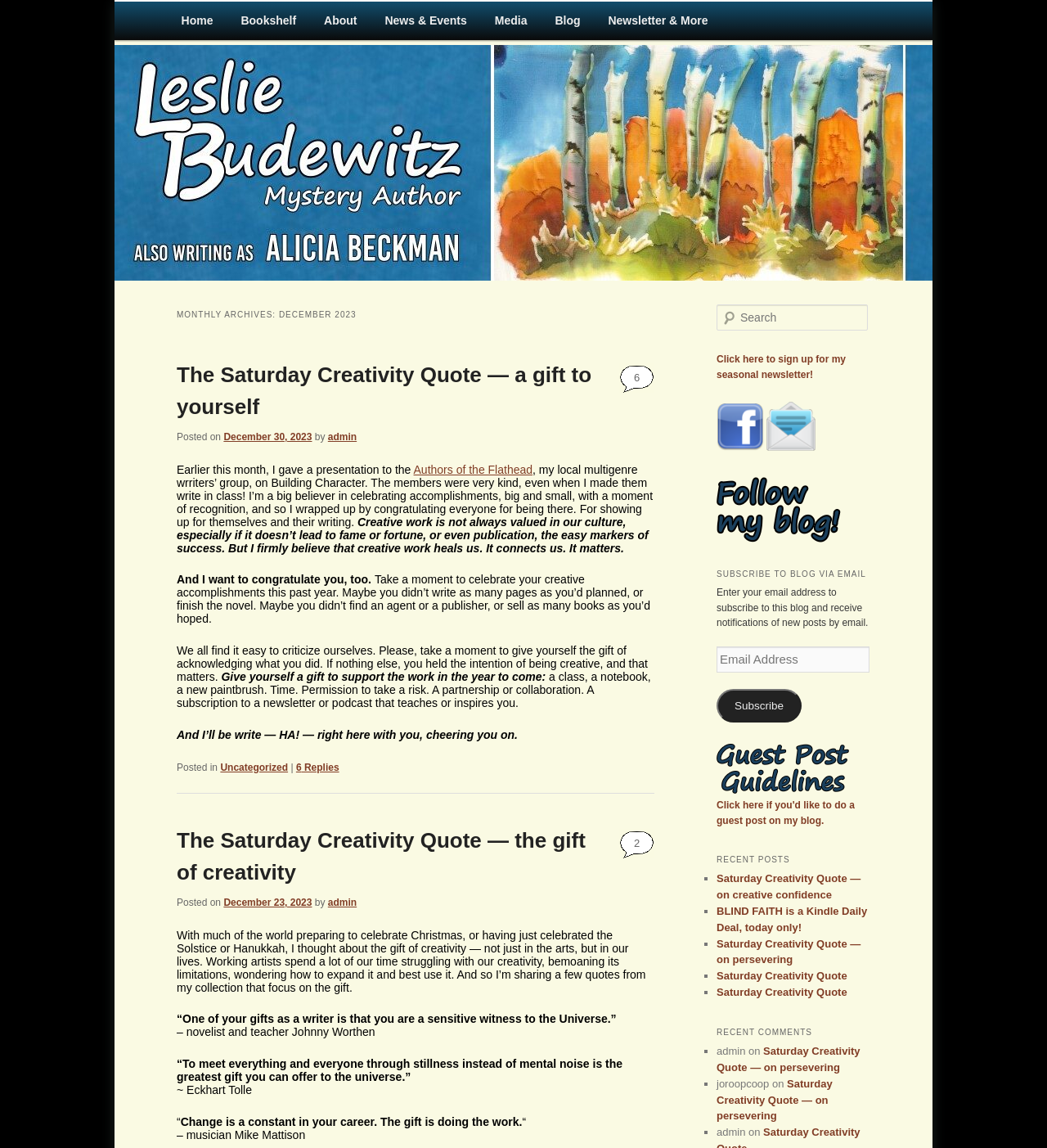Identify the bounding box coordinates for the region to click in order to carry out this instruction: "Search for something". Provide the coordinates using four float numbers between 0 and 1, formatted as [left, top, right, bottom].

[0.684, 0.265, 0.829, 0.288]